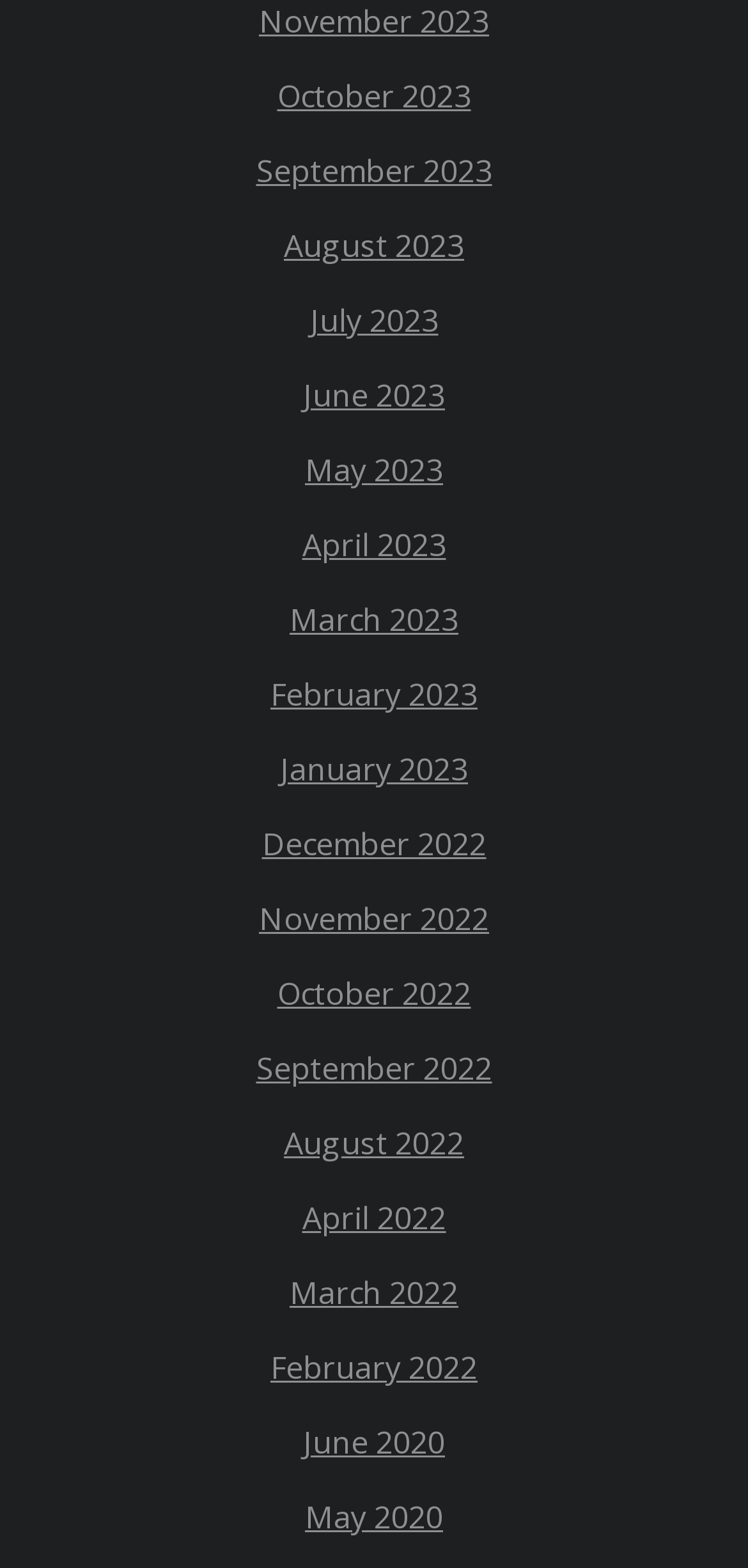How many months are listed on the webpage?
Examine the image and provide an in-depth answer to the question.

I counted the number of links on the webpage, each representing a month, and found 17 links starting from November 2023 to June 2020.